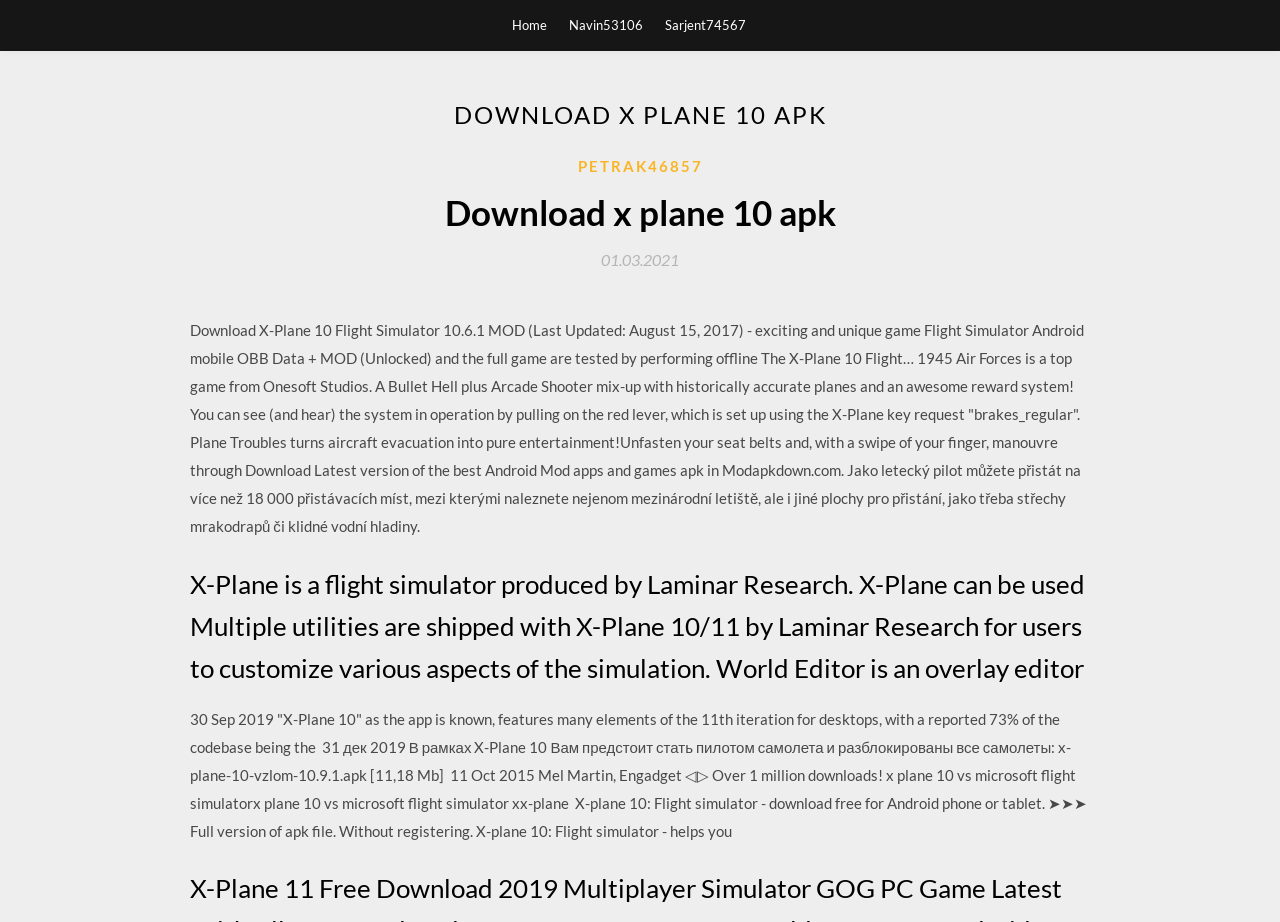What is the purpose of World Editor in X-Plane?
Please use the image to provide a one-word or short phrase answer.

Customize simulation aspects